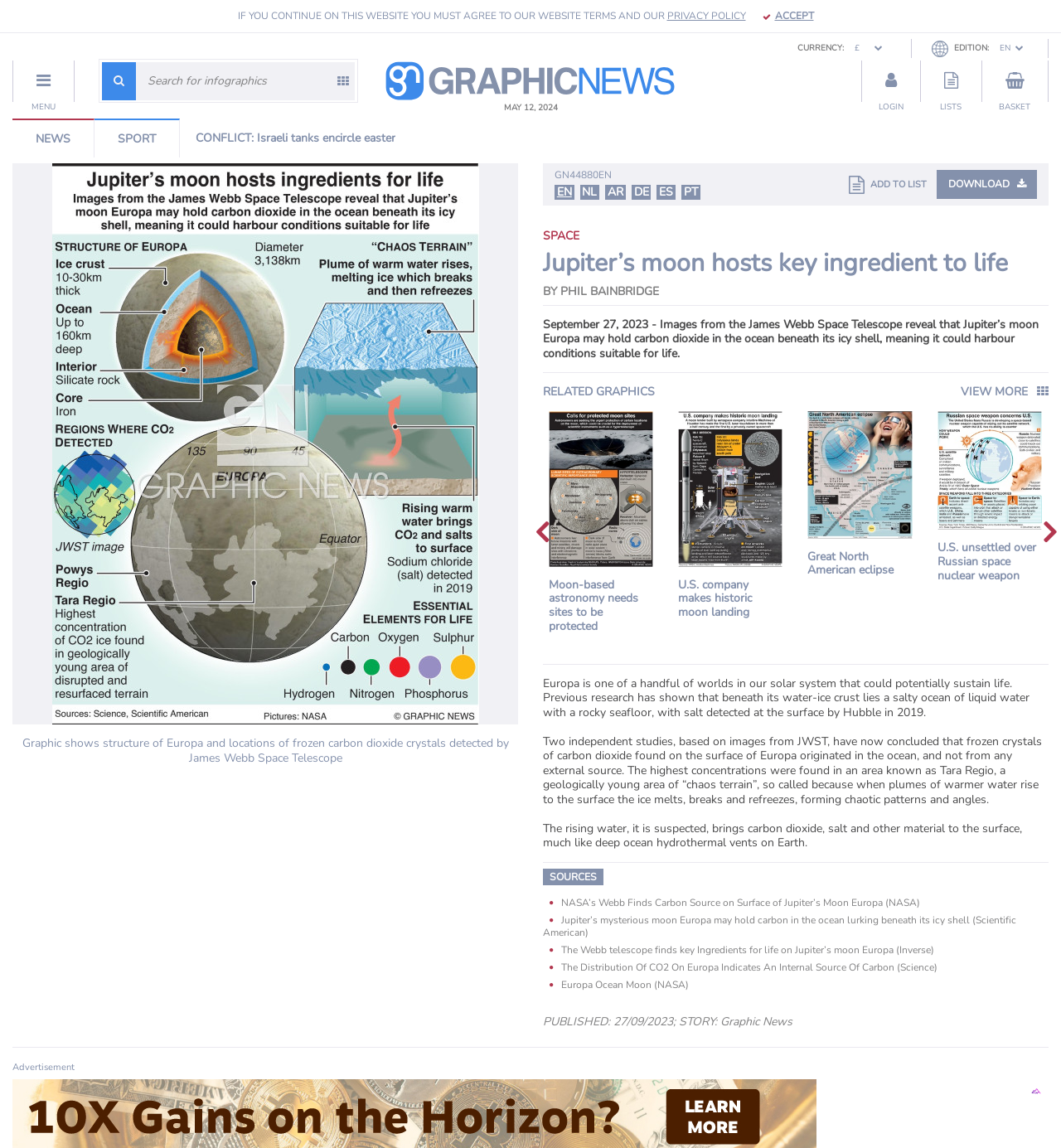Show the bounding box coordinates for the element that needs to be clicked to execute the following instruction: "Read article about China's mission to the dark side". Provide the coordinates in the form of four float numbers between 0 and 1, i.e., [left, top, right, bottom].

[0.028, 0.358, 0.127, 0.54]